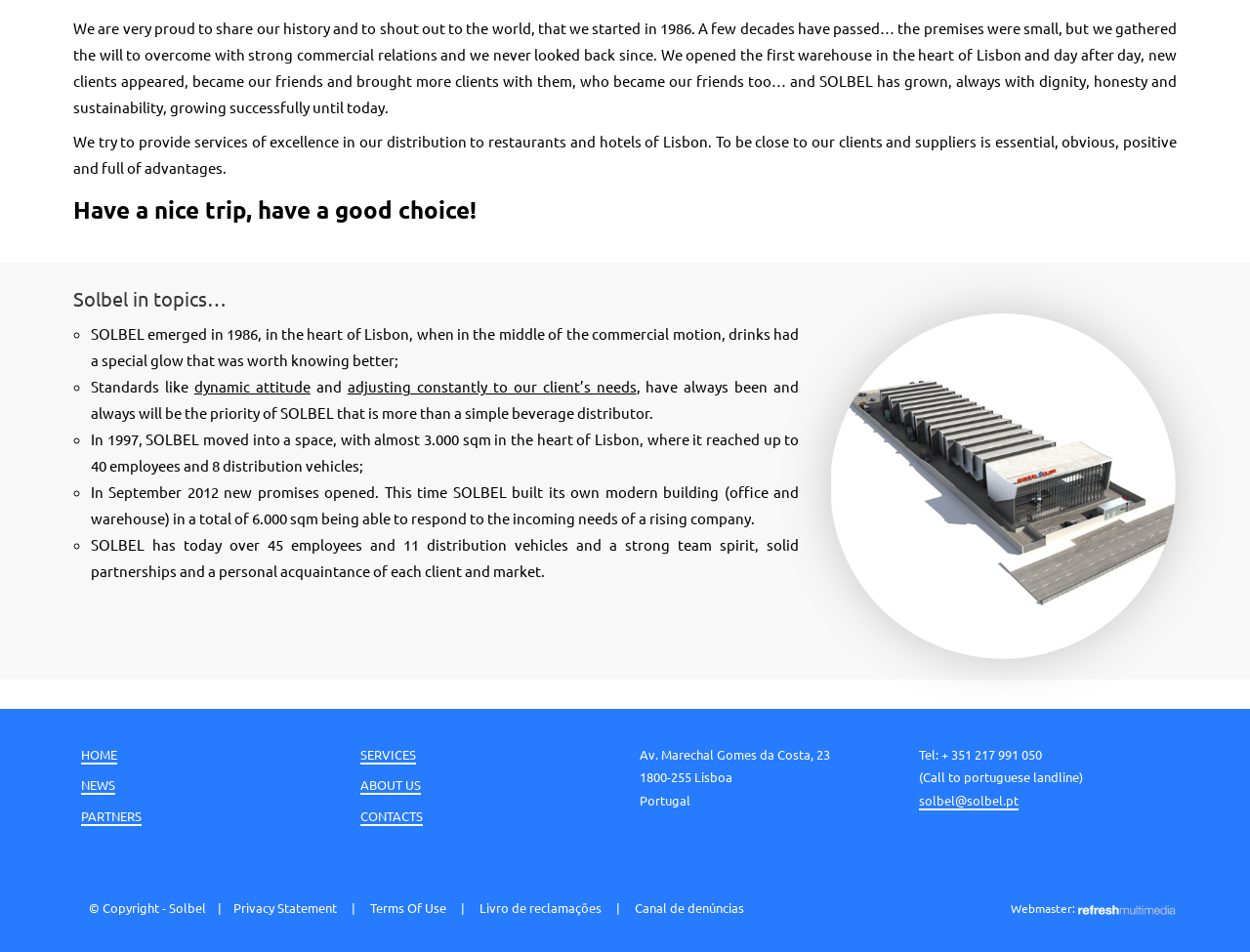Find the bounding box of the UI element described as follows: "About".

None